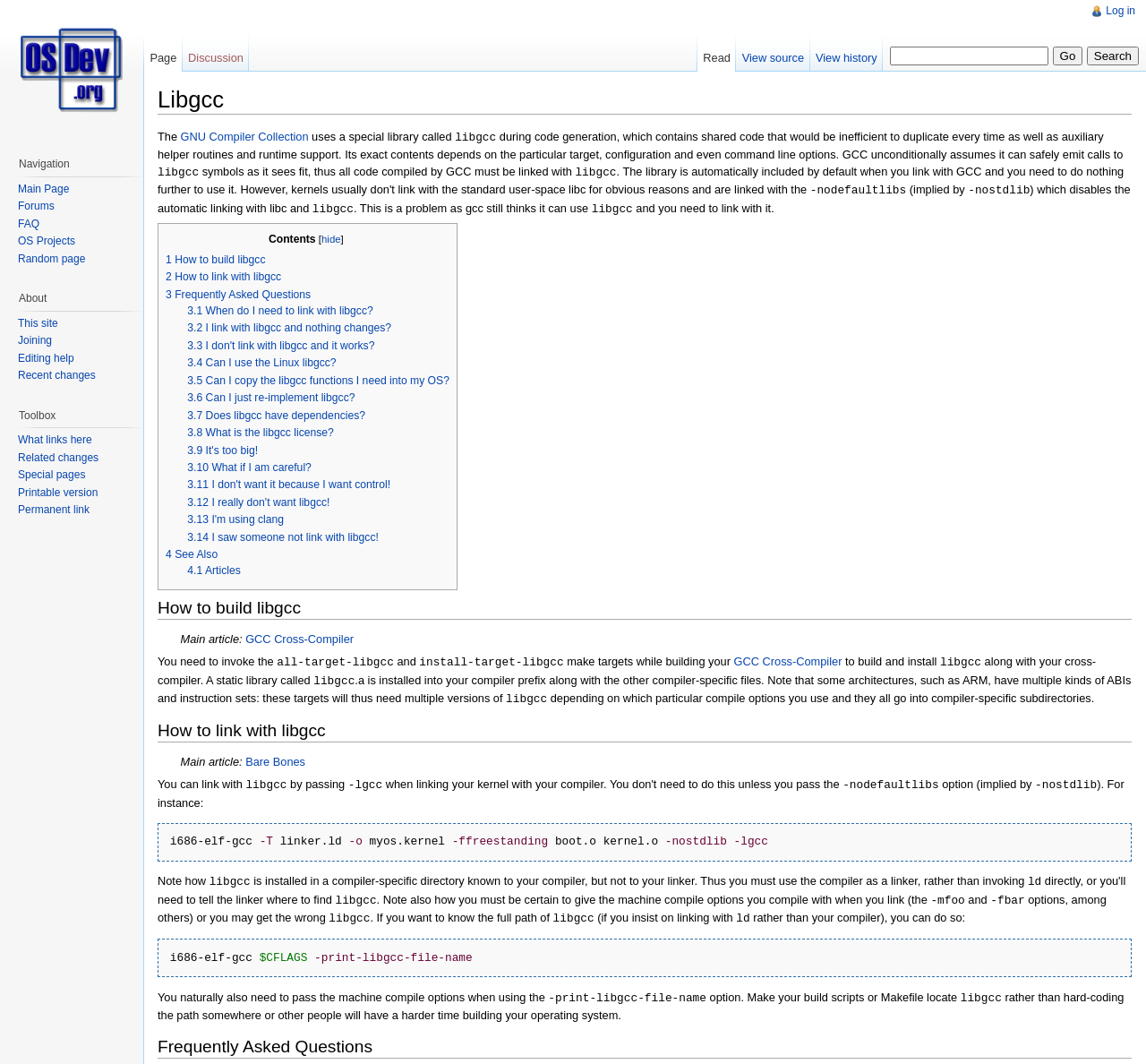Kindly determine the bounding box coordinates for the area that needs to be clicked to execute this instruction: "Click on '4 See Also'".

[0.145, 0.515, 0.19, 0.527]